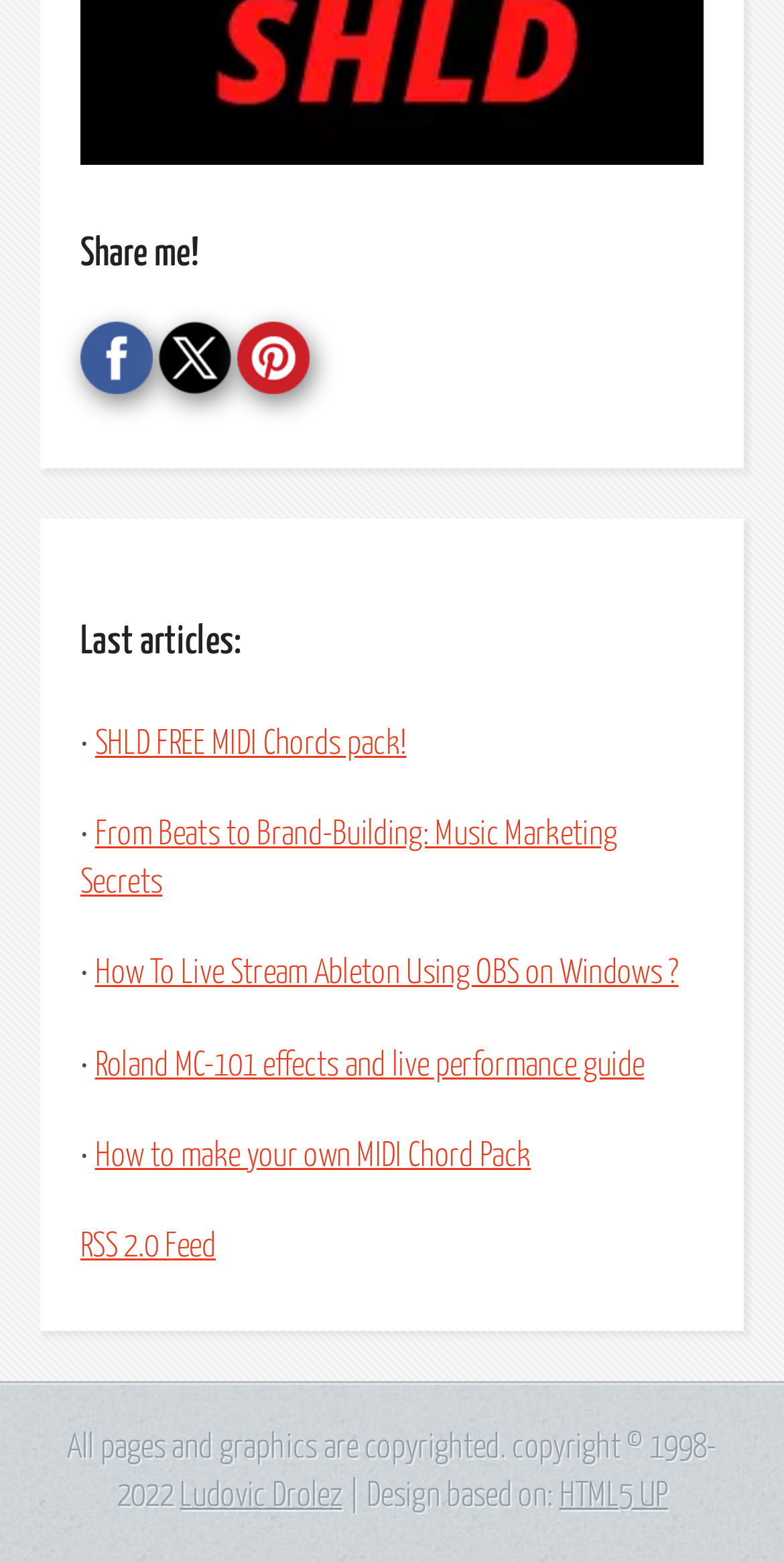Please find the bounding box coordinates for the clickable element needed to perform this instruction: "Visit the RSS 2.0 Feed".

[0.103, 0.787, 0.275, 0.808]